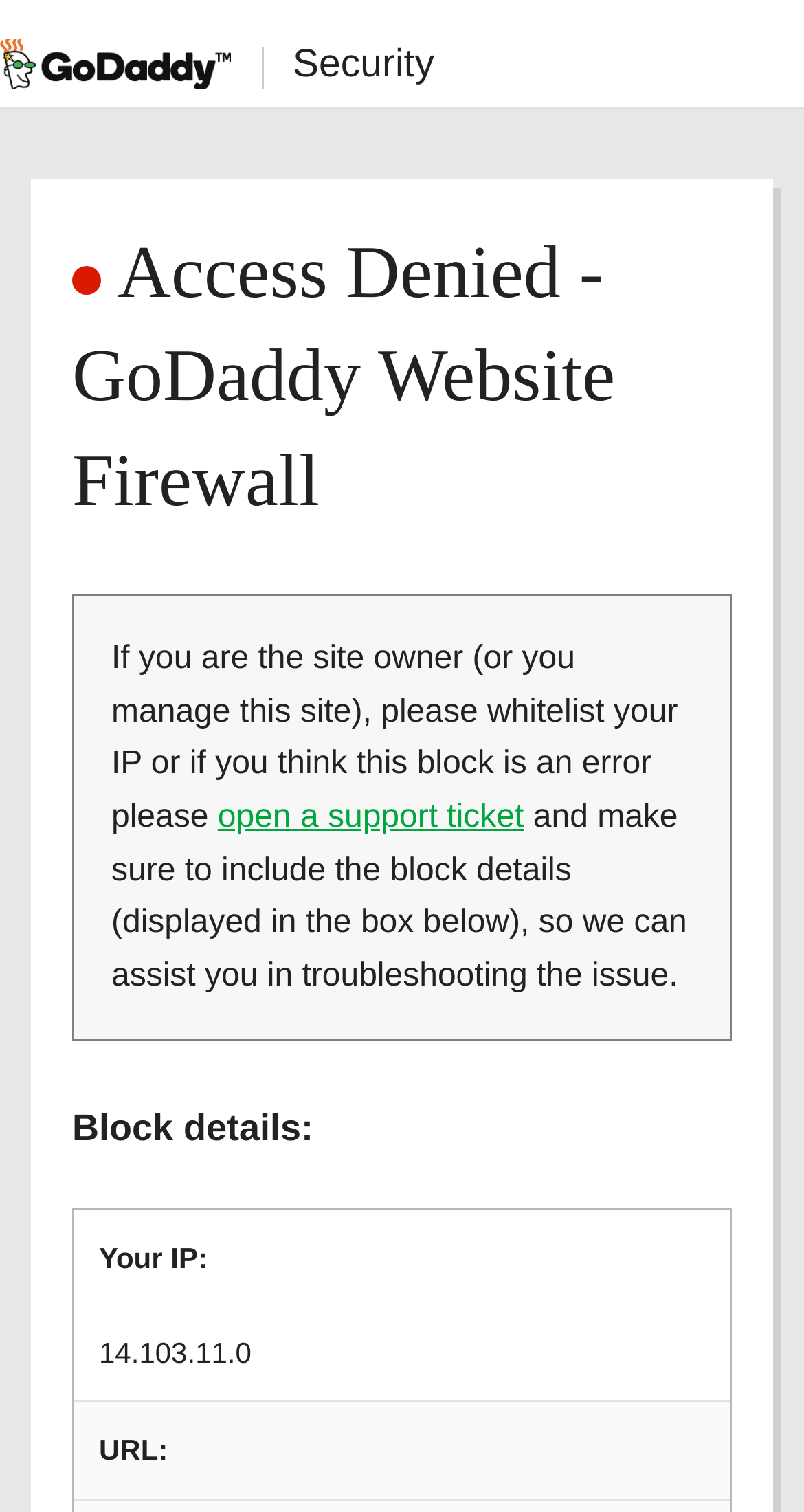Identify the bounding box of the UI element described as follows: "parent_node: Security". Provide the coordinates as four float numbers in the range of 0 to 1 [left, top, right, bottom].

[0.0, 0.026, 0.287, 0.059]